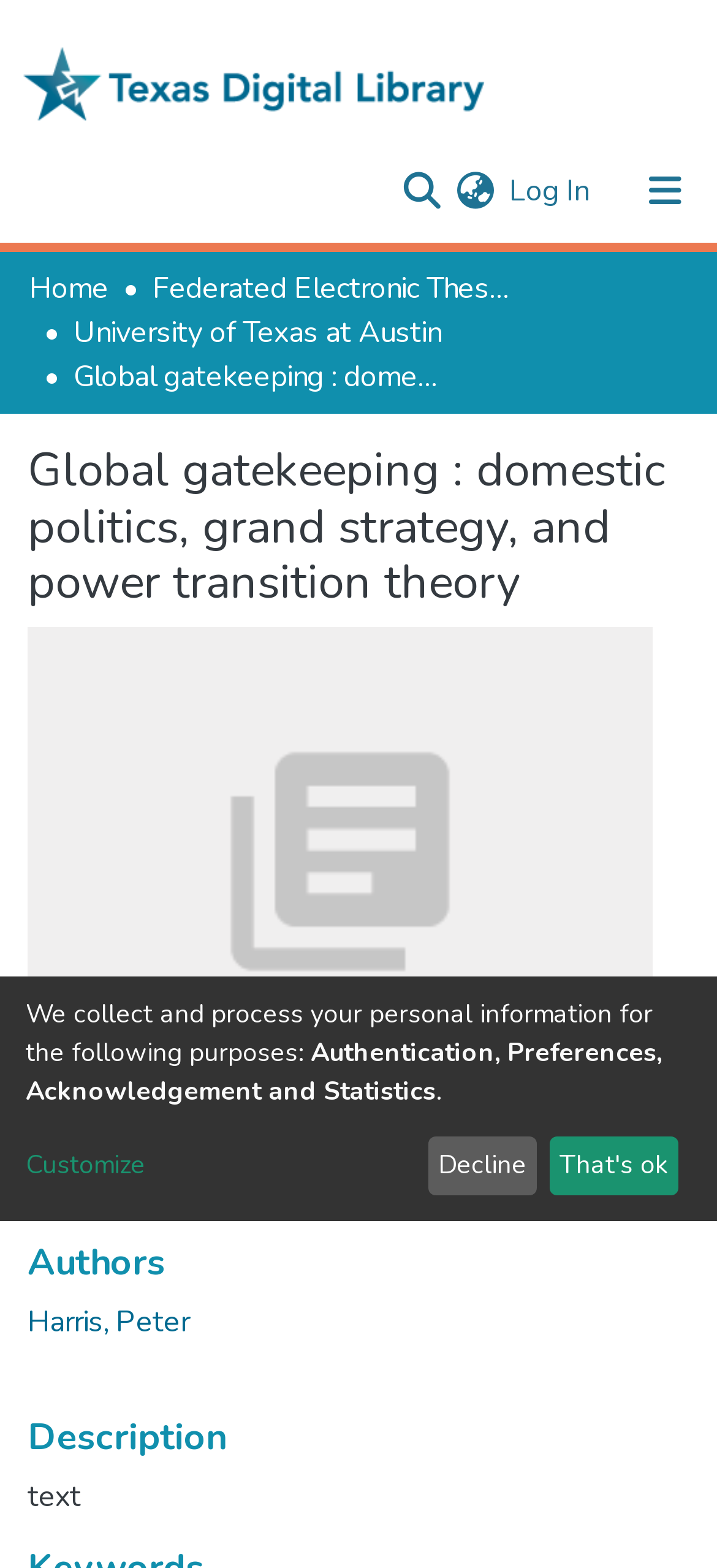Specify the bounding box coordinates of the element's area that should be clicked to execute the given instruction: "View the home page". The coordinates should be four float numbers between 0 and 1, i.e., [left, top, right, bottom].

[0.041, 0.17, 0.151, 0.198]